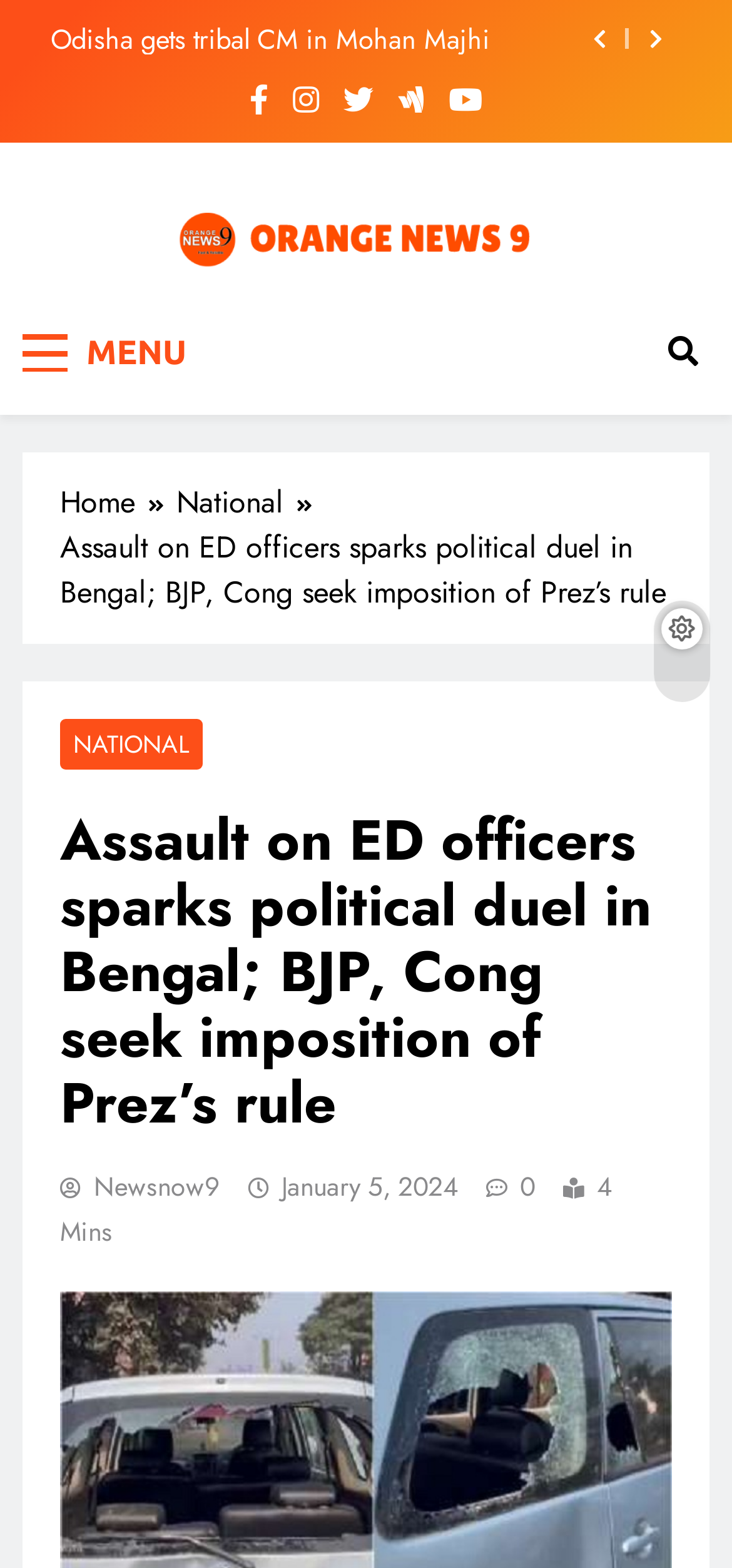Please find the bounding box coordinates of the section that needs to be clicked to achieve this instruction: "Go to the home page".

[0.082, 0.307, 0.241, 0.336]